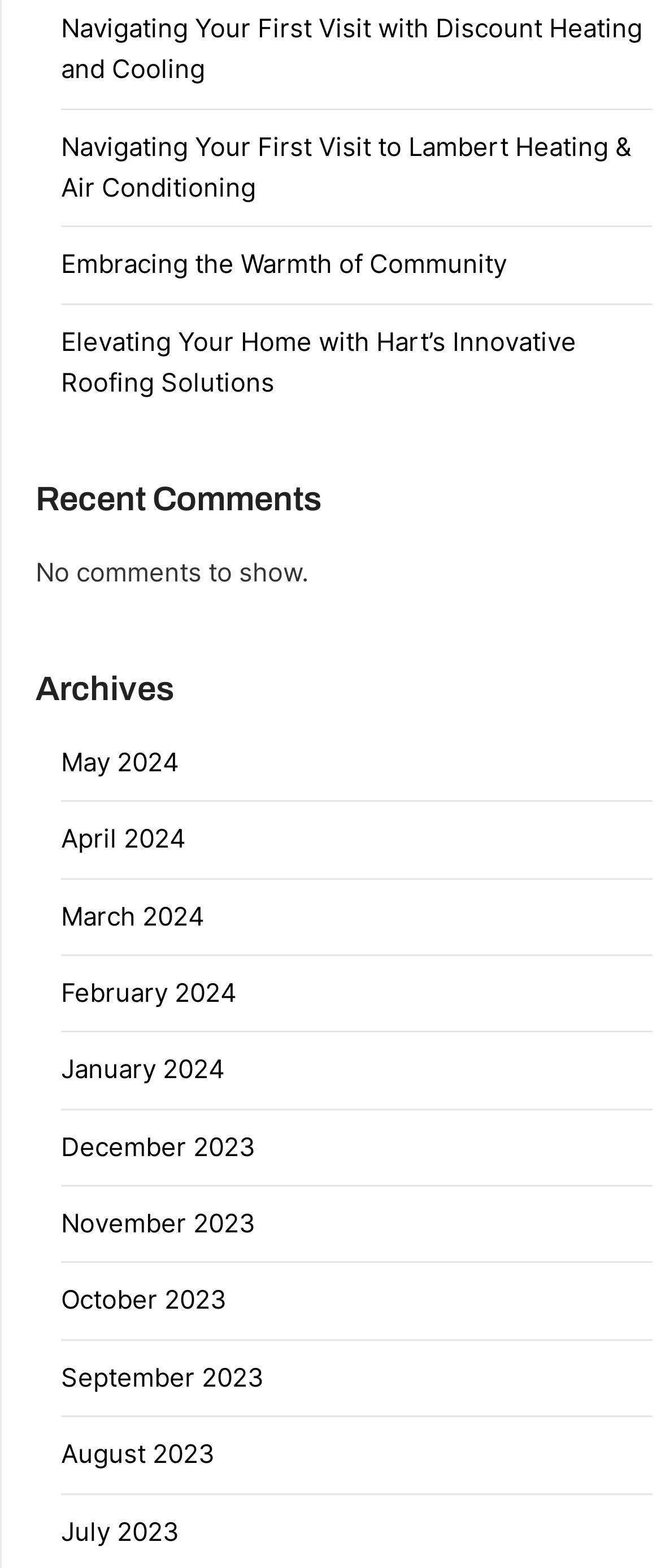Specify the bounding box coordinates for the region that must be clicked to perform the given instruction: "View Elevating Your Home with Hart’s Innovative Roofing Solutions".

[0.092, 0.207, 0.872, 0.254]